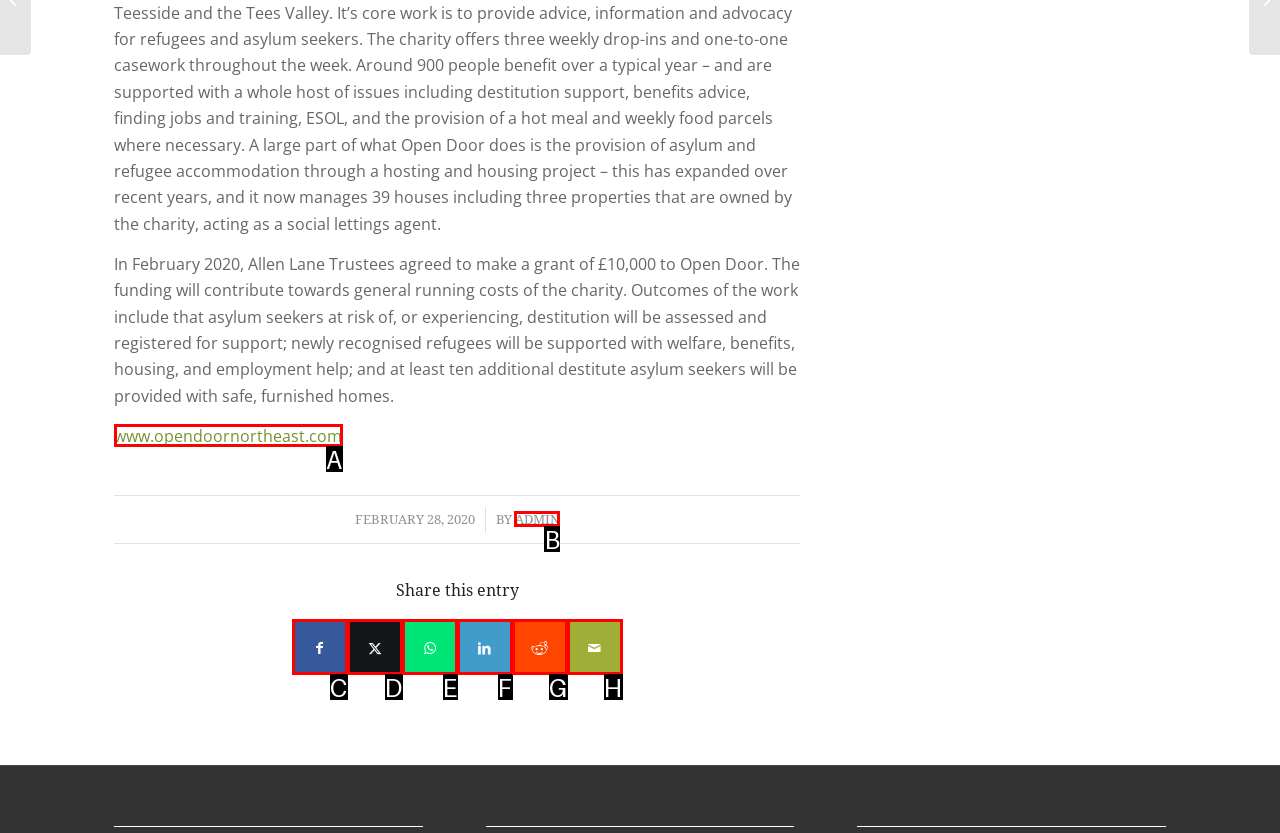Pinpoint the HTML element that fits the description: Share on Facebook
Answer by providing the letter of the correct option.

C